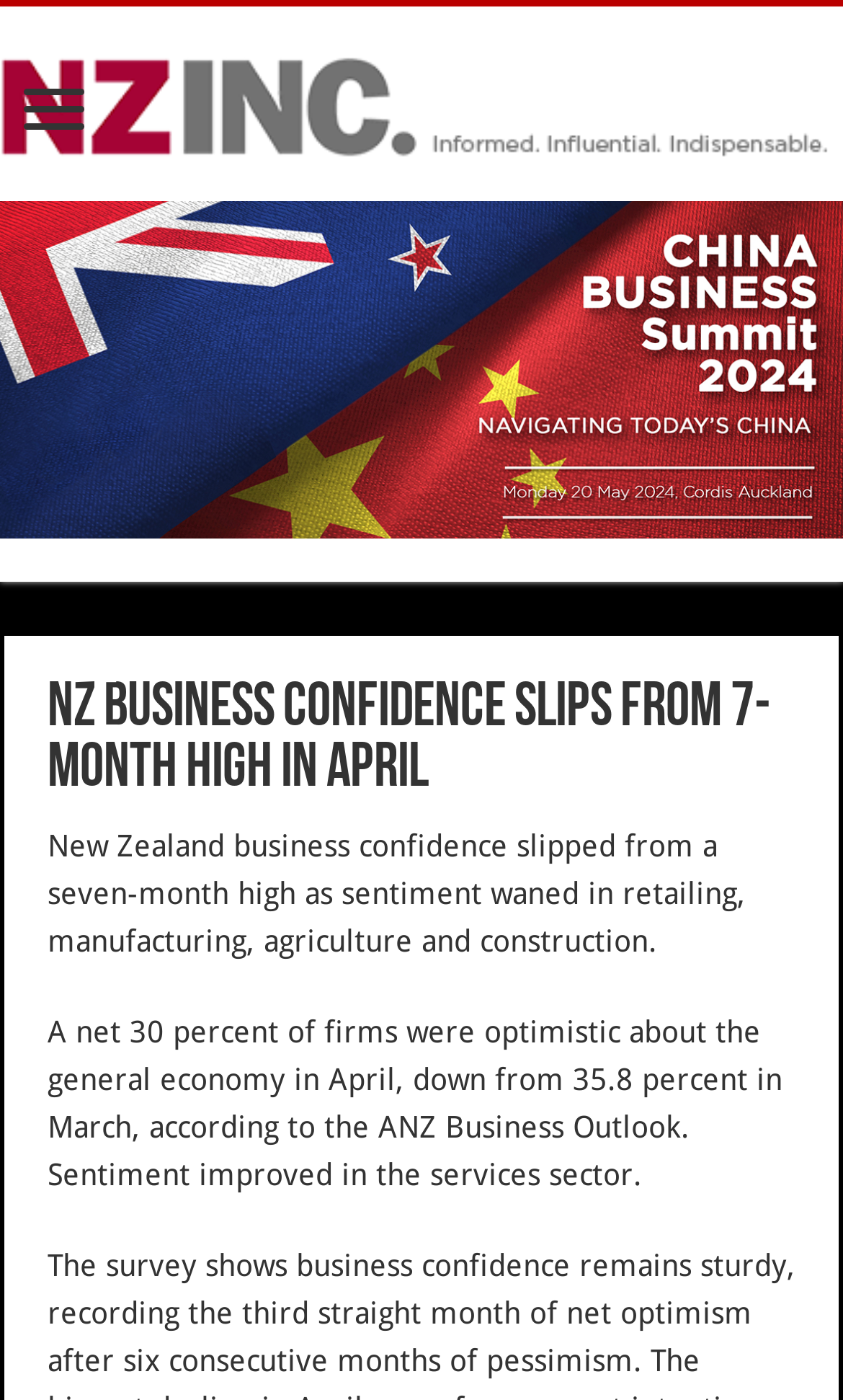Analyze the image and deliver a detailed answer to the question: What is the current sentiment of New Zealand business confidence?

Based on the webpage content, it is mentioned that 'New Zealand business confidence slipped from a seven-month high as sentiment waned in retailing, manufacturing, agriculture and construction.' This indicates that the current sentiment of New Zealand business confidence is slipping.